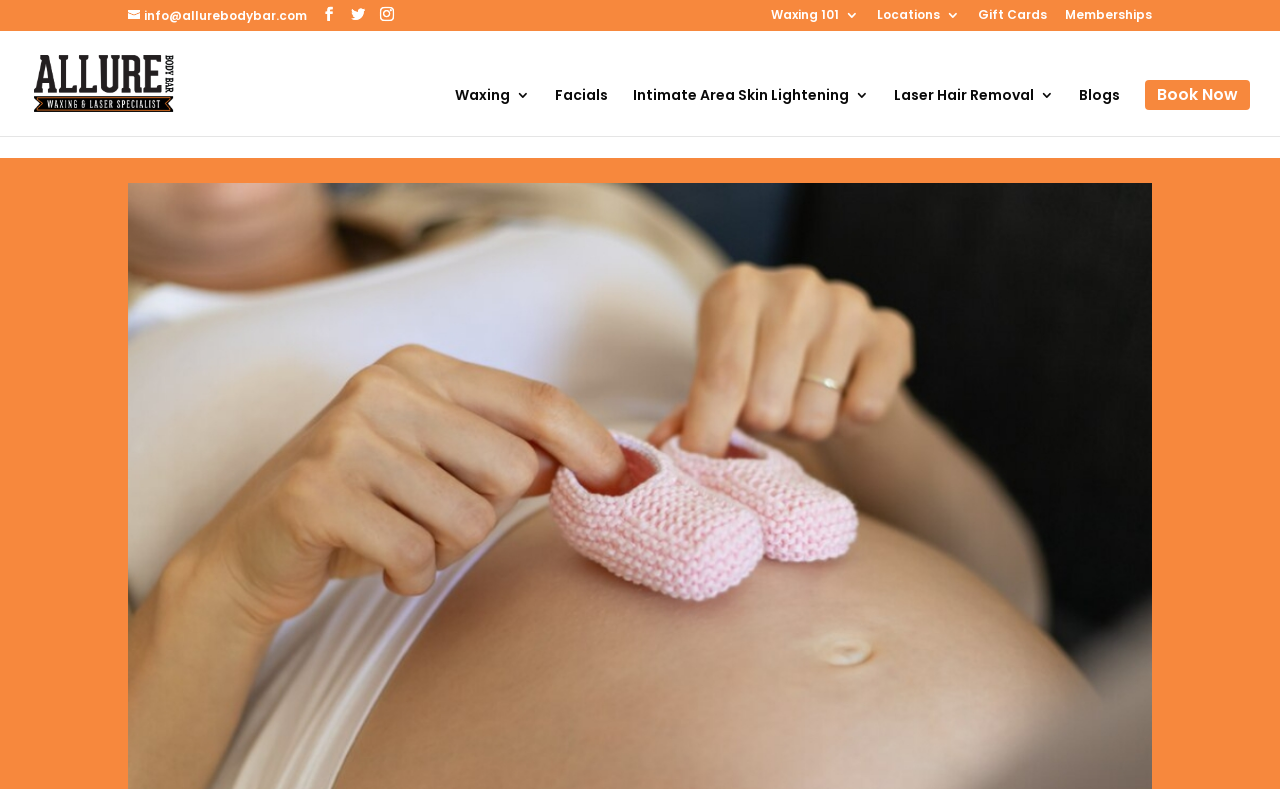How many social media links are available?
Respond with a short answer, either a single word or a phrase, based on the image.

4